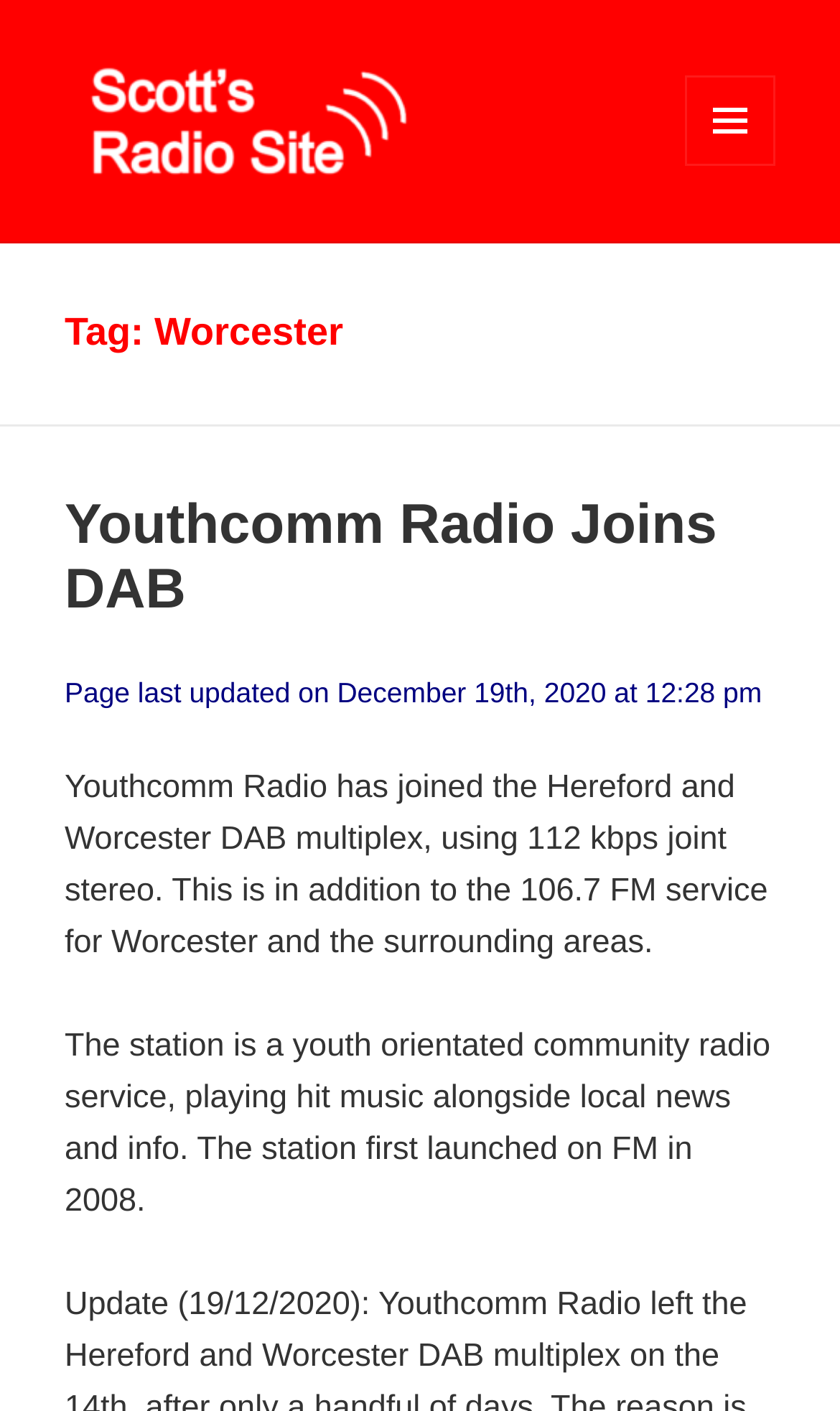What is the frequency of the FM service for Worcester?
Please give a detailed and elaborate explanation in response to the question.

I found this answer by reading the text that describes the radio station's services, which mentions 'the 106.7 FM service for Worcester and the surrounding areas'.